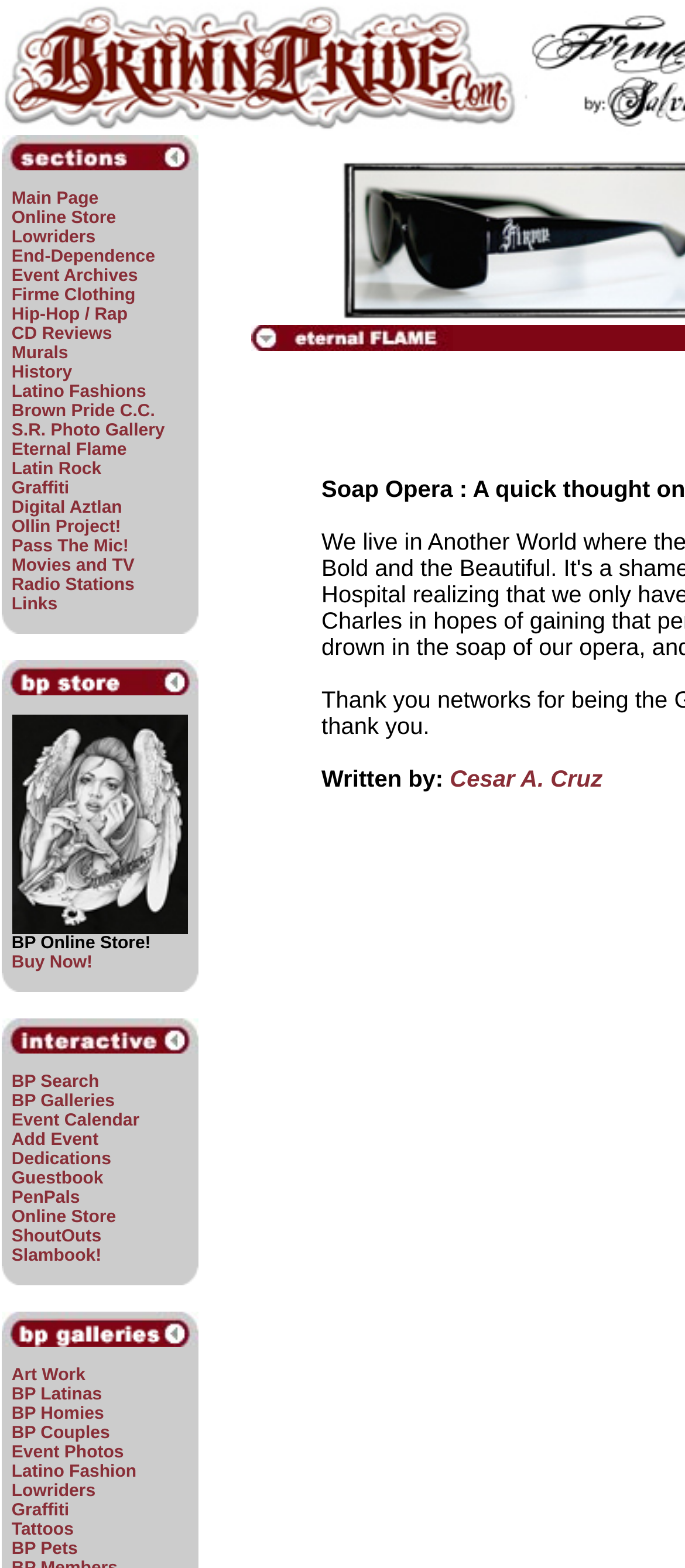Generate an in-depth caption that captures all aspects of the webpage.

The webpage is dedicated to the Chicano/Latino culture of Aztlan, featuring various aspects of Latin Hip-Hop, murals, photography, history, lowriders, music, videos, and literature. 

At the top of the page, there is a banner image spanning almost the entire width. Below the banner, there is a table with three rows. The first row contains an image, and the second row has a table cell with a non-breaking space character. The third row has a table cell with a list of links, including "Main Page", "Online Store", "Lowriders", and others, which are aligned horizontally and take up most of the page width.

Below this table, there is another table with three rows. The first and third rows contain images, while the second row has a table cell with a link to "BP Store" and a "Buy Now!" button. 

Further down, there is a third table with three rows. The first and third rows contain images, while the second row has a table cell with a list of links, including "BP Search", "BP Galleries", "Event Calendar", and others, which are aligned horizontally and take up most of the page width.

At the bottom of the page, there is a row of links, including "Art Work", "BP Latinas", "BP Homies", and others, which are aligned horizontally and take up most of the page width.